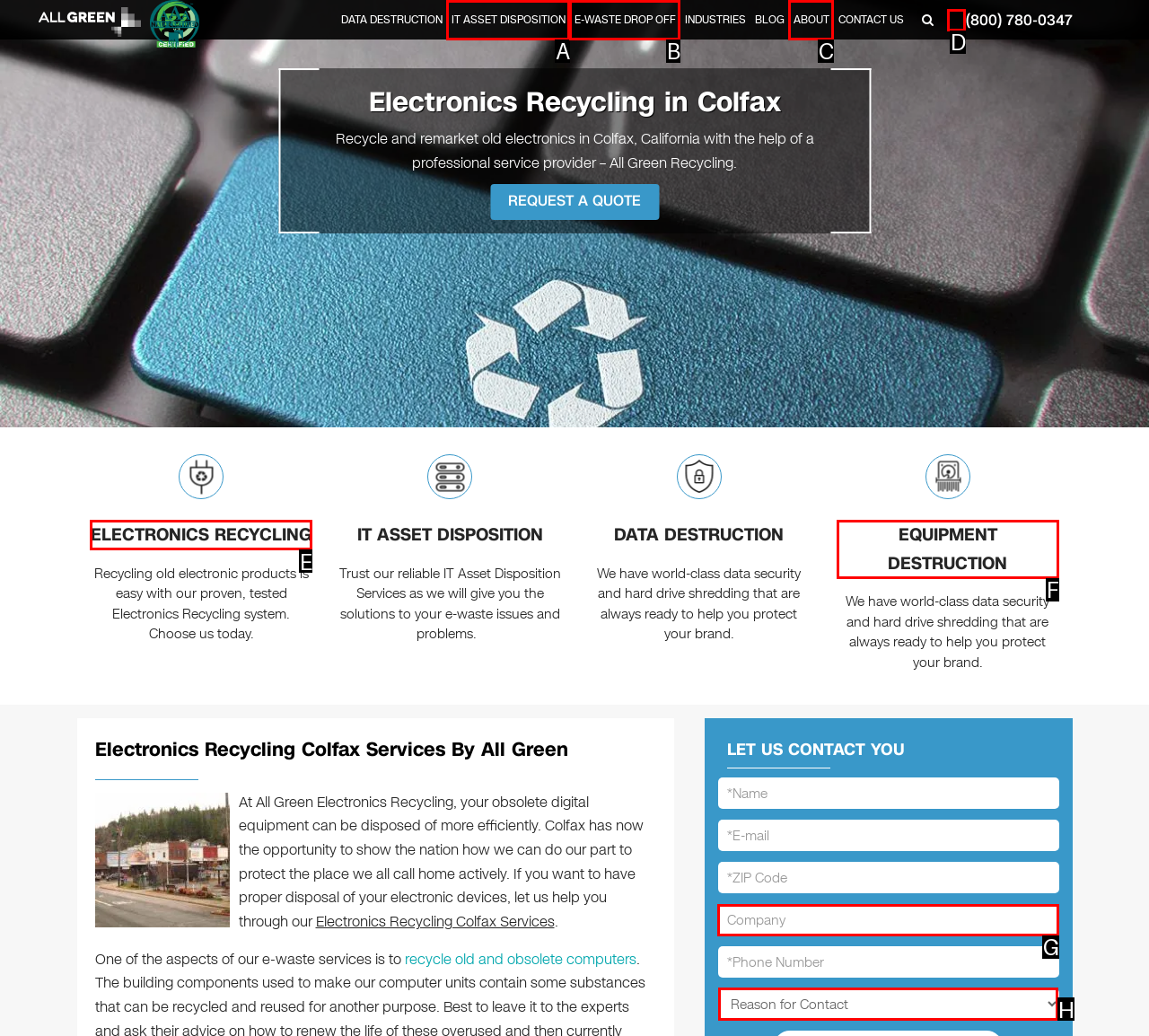Based on the choices marked in the screenshot, which letter represents the correct UI element to perform the task: go to home page?

None